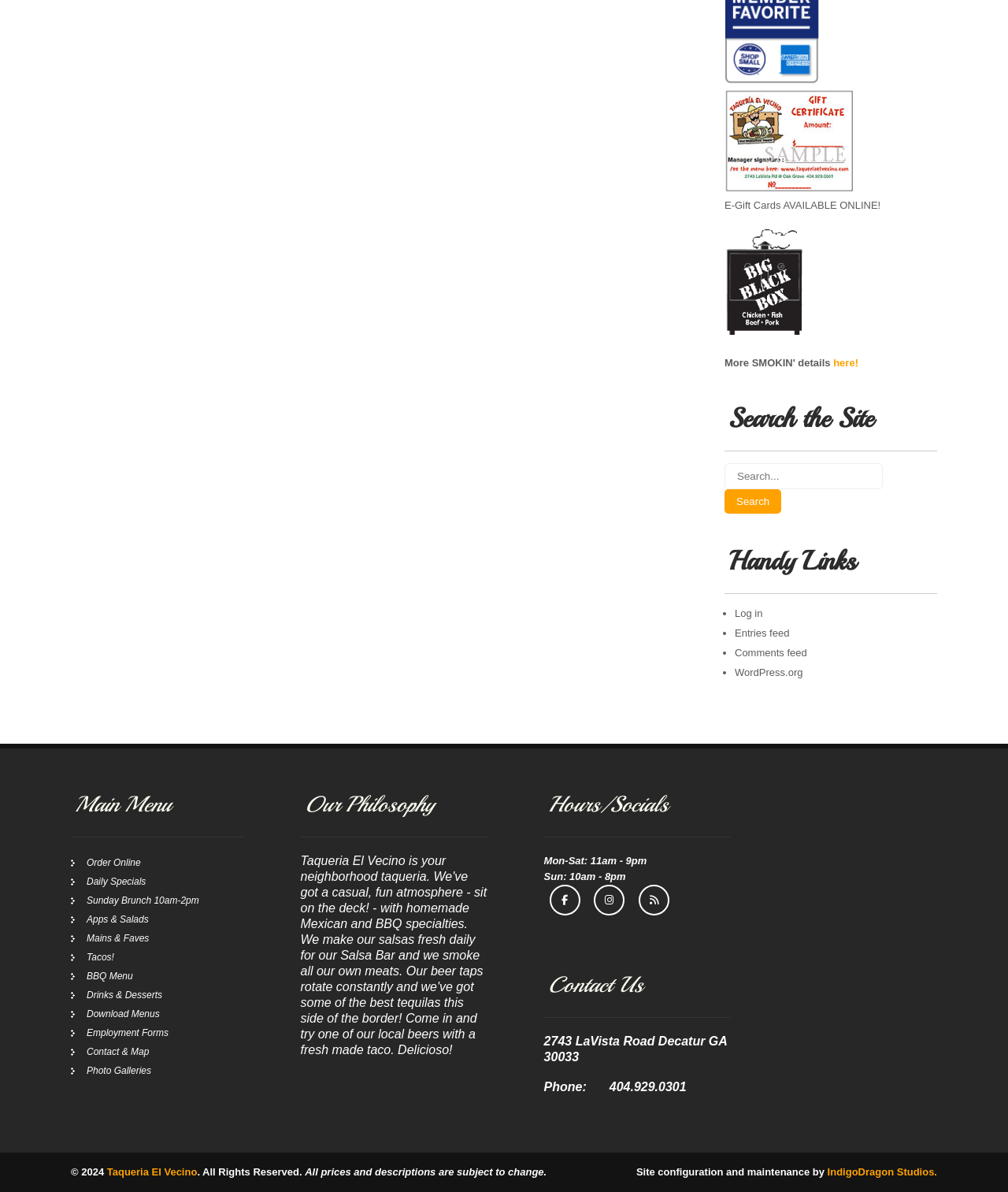What is the phone number of the restaurant?
Kindly answer the question with as much detail as you can.

I found the phone number by looking at the 'Contact Us' section and finding the static text 'Phone:' followed by the phone number '404.929.0301'.